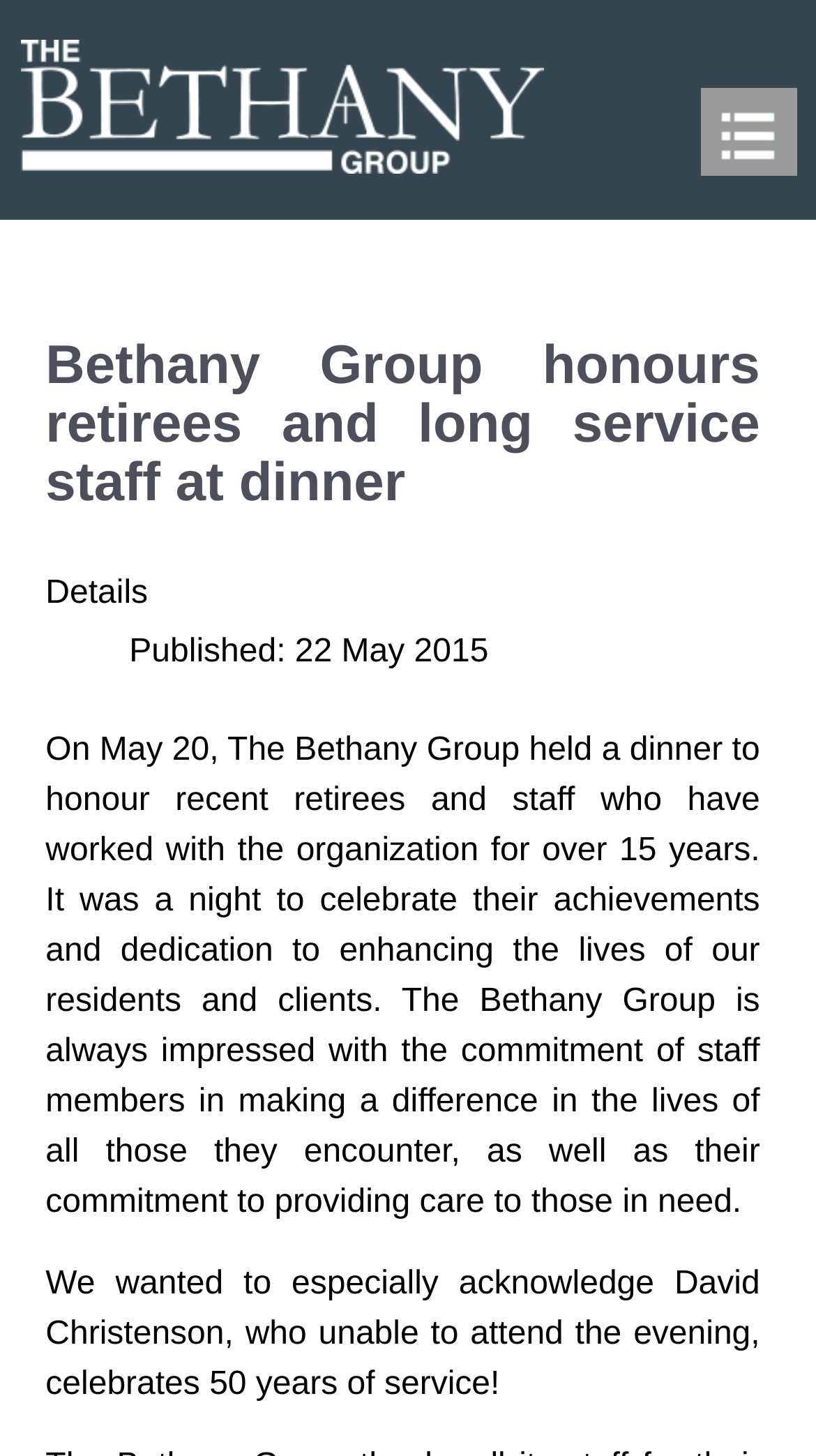Give a short answer to this question using one word or a phrase:
How many years of service is David Christenson celebrating?

50 years